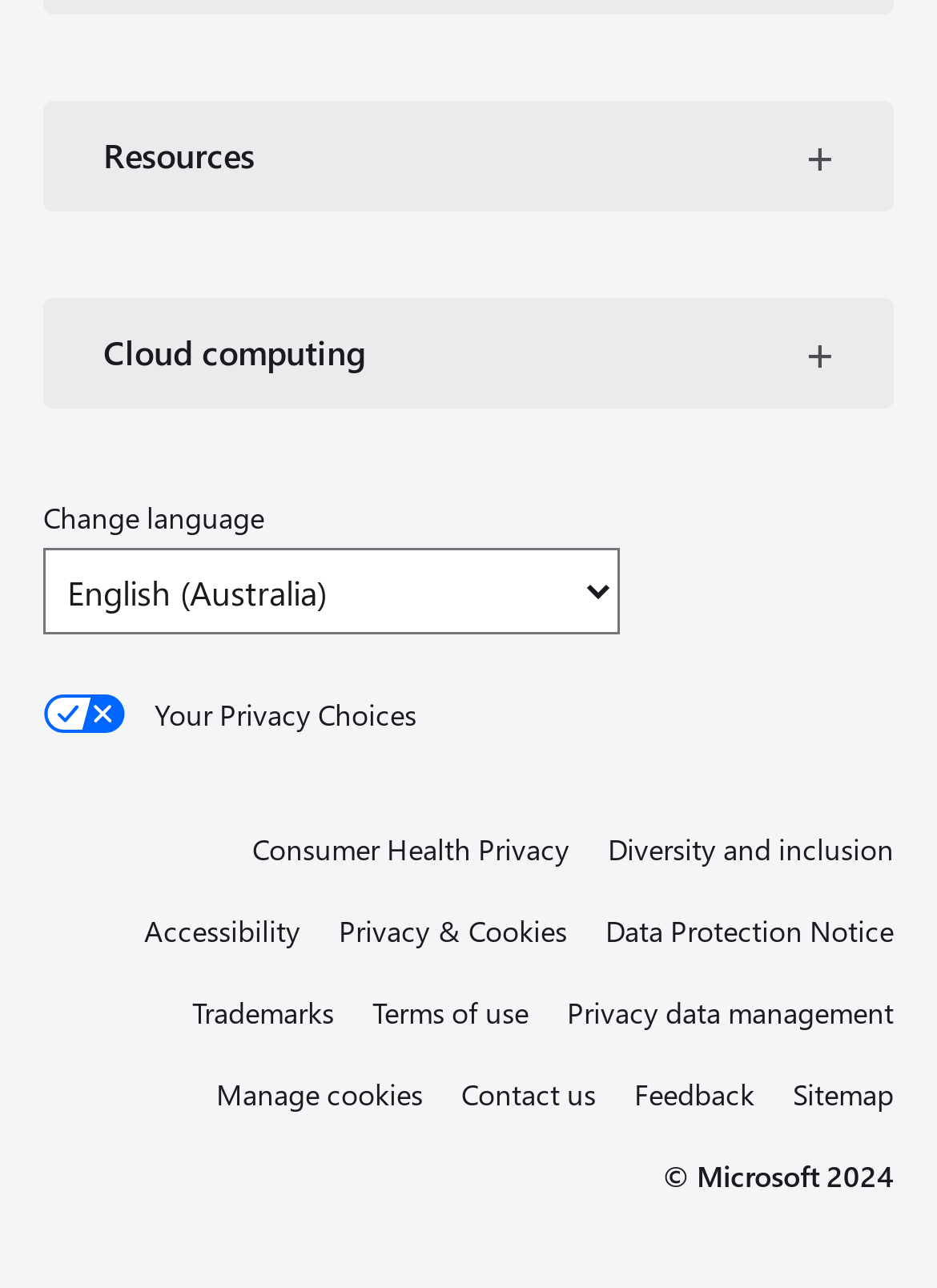Determine the bounding box coordinates (top-left x, top-left y, bottom-right x, bottom-right y) of the UI element described in the following text: add

None